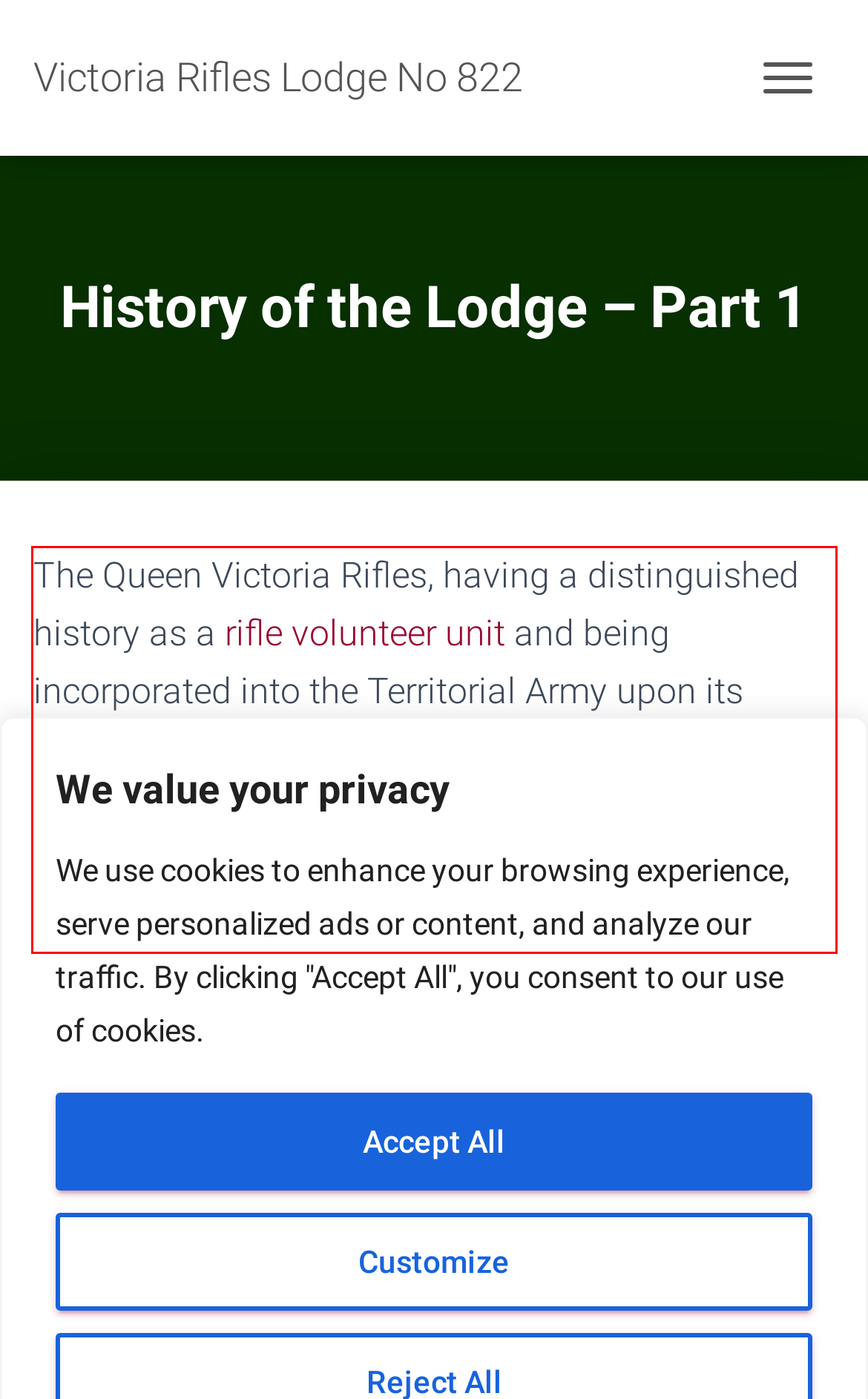Identify and transcribe the text content enclosed by the red bounding box in the given screenshot.

The Queen Victoria Rifles, having a distinguished history as a rifle volunteer unit and being incorporated into the Territorial Army upon its inception, was always the source of members for the Victoria Rifles Lodge. Seven Commanding Officers and a number of Regimental Officers had been members and Worshipful Masters.